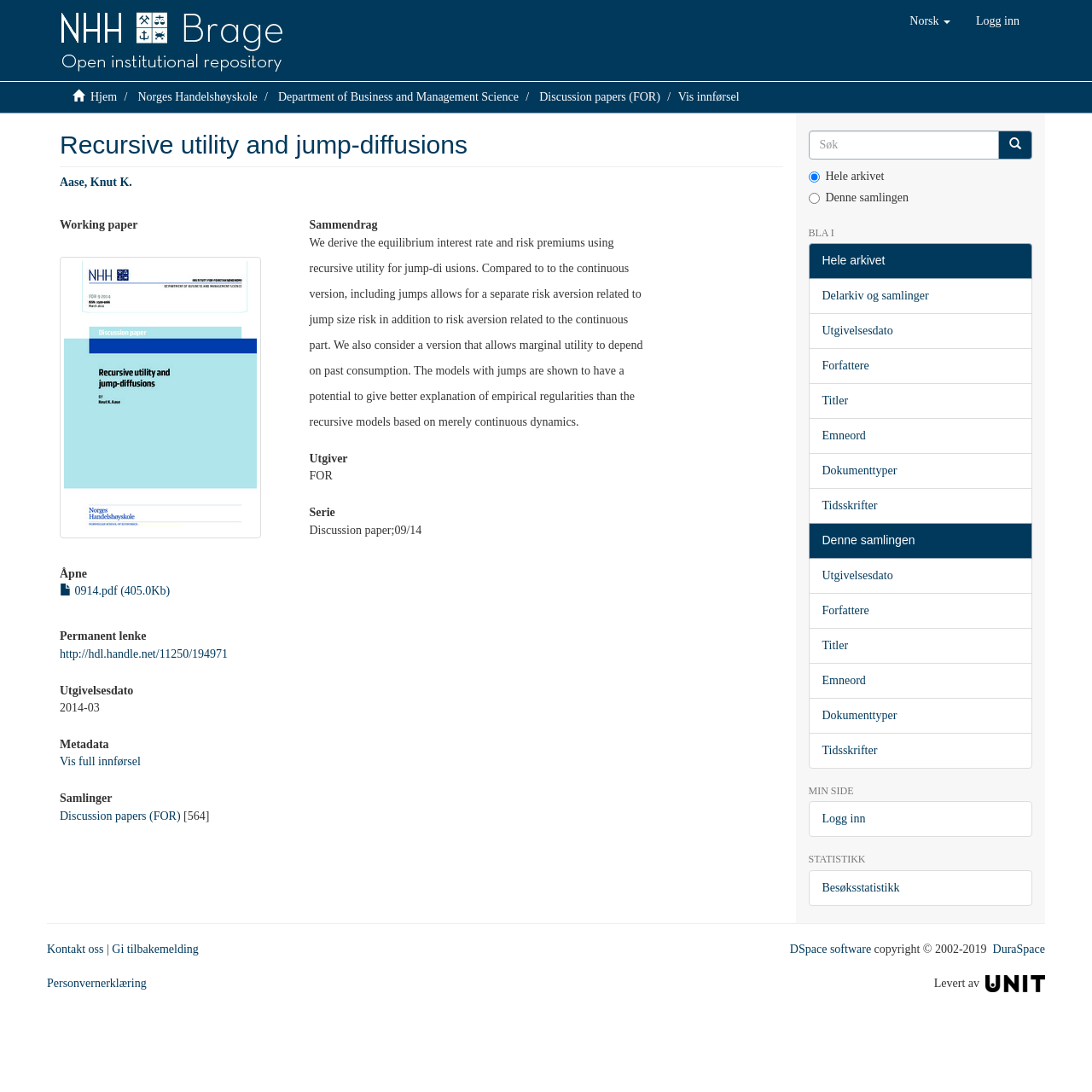Provide the bounding box coordinates, formatted as (top-left x, top-left y, bottom-right x, bottom-right y), with all values being floating point numbers between 0 and 1. Identify the bounding box of the UI element that matches the description: Discussion papers (FOR)

[0.494, 0.083, 0.605, 0.095]